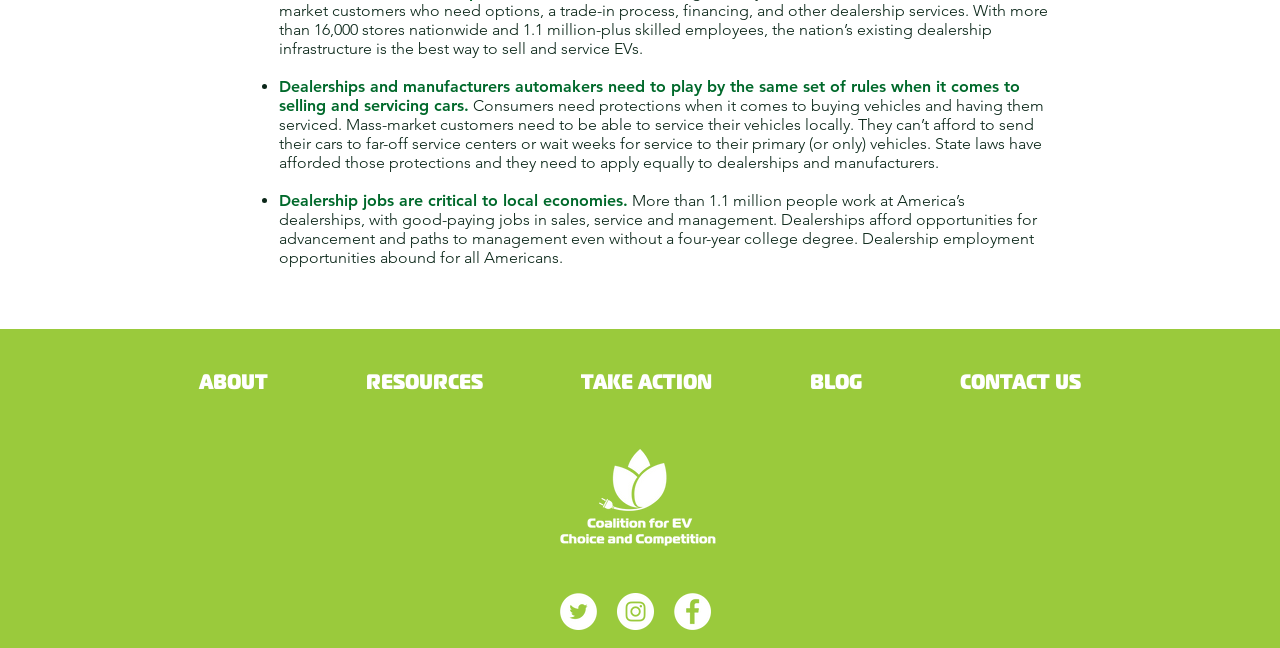Determine the bounding box coordinates for the UI element described. Format the coordinates as (top-left x, top-left y, bottom-right x, bottom-right y) and ensure all values are between 0 and 1. Element description: RESOURCES

[0.248, 0.549, 0.416, 0.627]